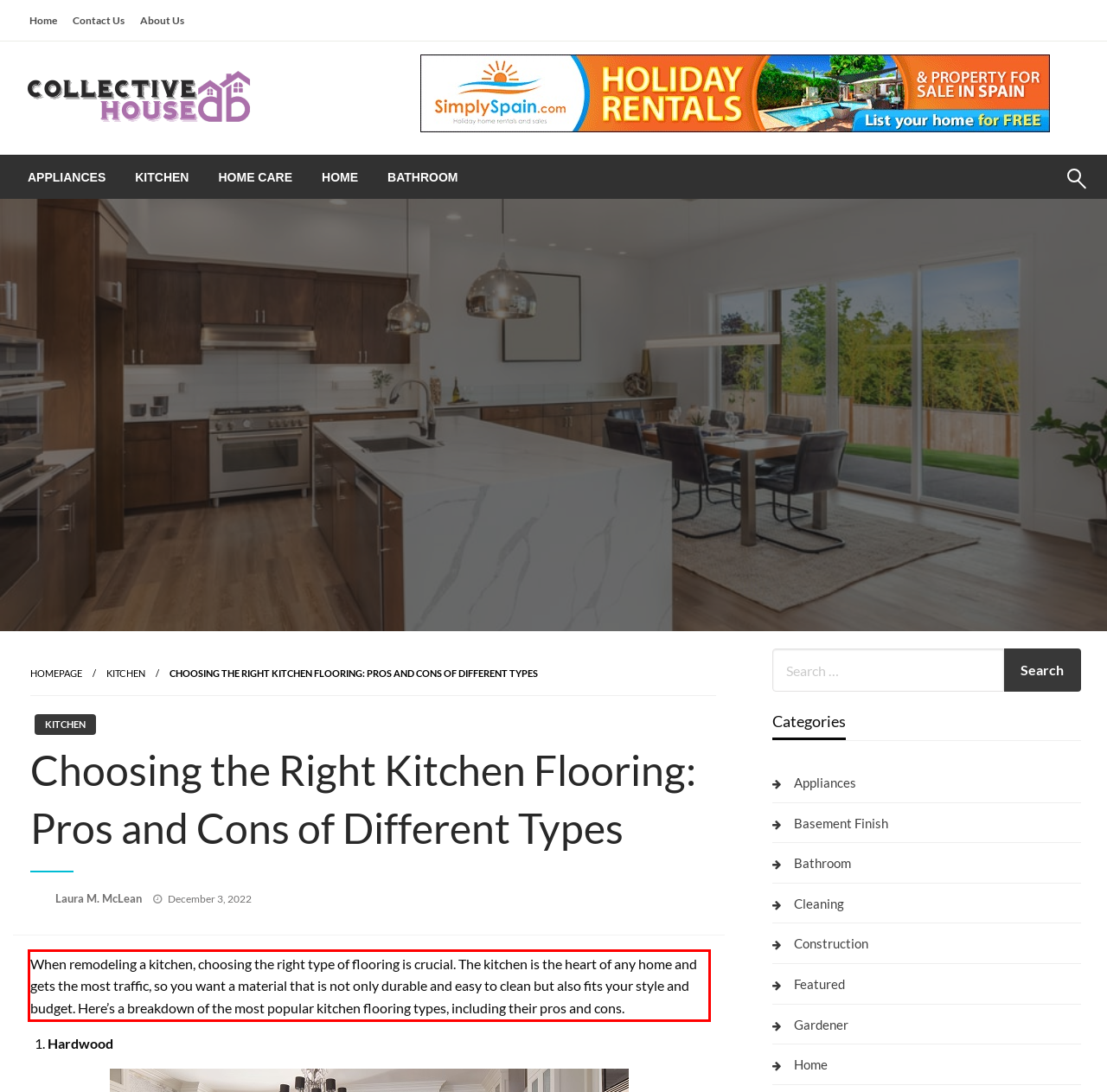Using the webpage screenshot, recognize and capture the text within the red bounding box.

When remodeling a kitchen, choosing the right type of flooring is crucial. The kitchen is the heart of any home and gets the most traffic, so you want a material that is not only durable and easy to clean but also fits your style and budget. Here’s a breakdown of the most popular kitchen flooring types, including their pros and cons.